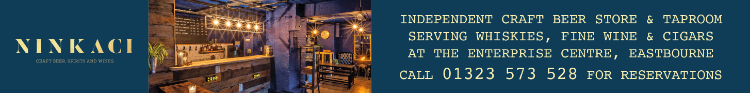Please reply to the following question using a single word or phrase: 
What is the contact number for reservations?

01323 573 528